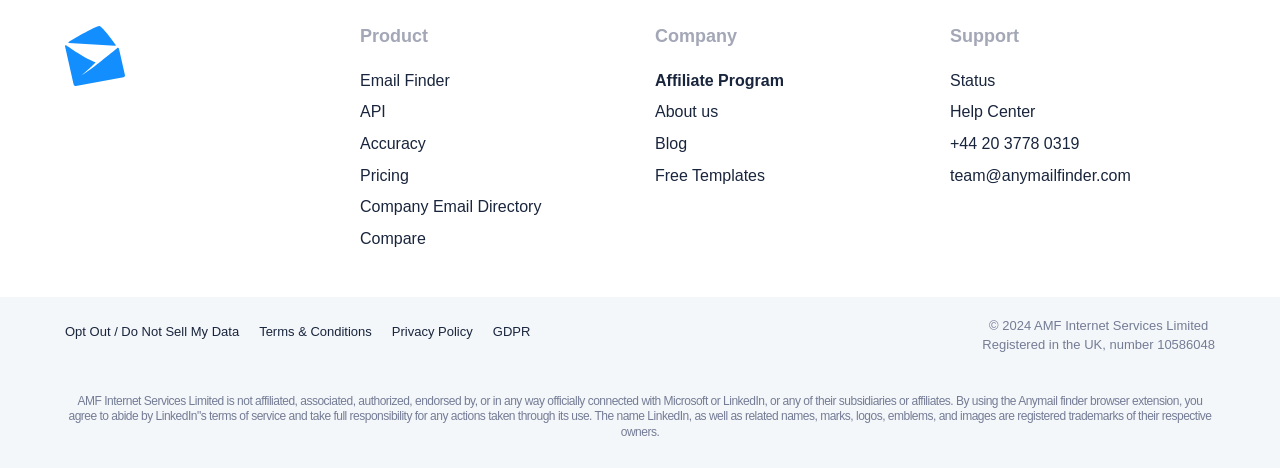Specify the bounding box coordinates of the area that needs to be clicked to achieve the following instruction: "Get Help from the Help Center".

[0.742, 0.212, 0.949, 0.267]